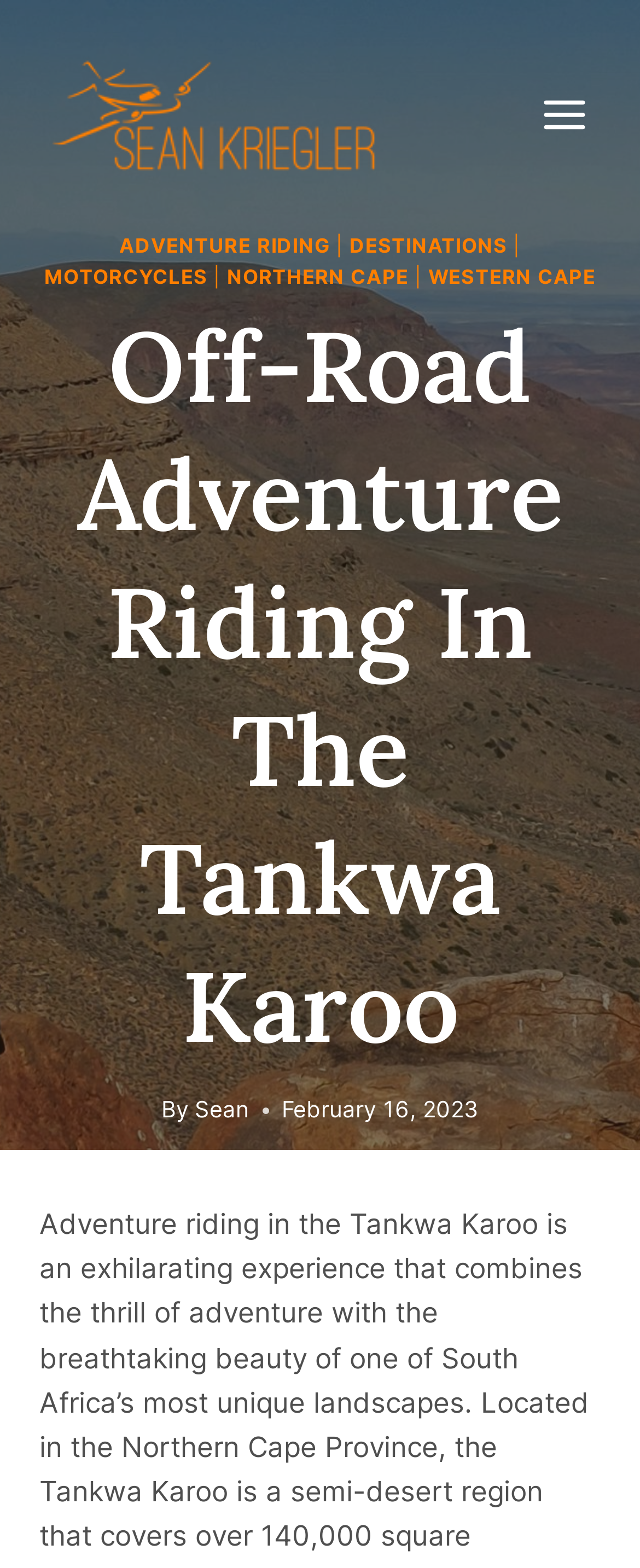When was the webpage last updated?
Based on the visual, give a brief answer using one word or a short phrase.

February 16, 2023